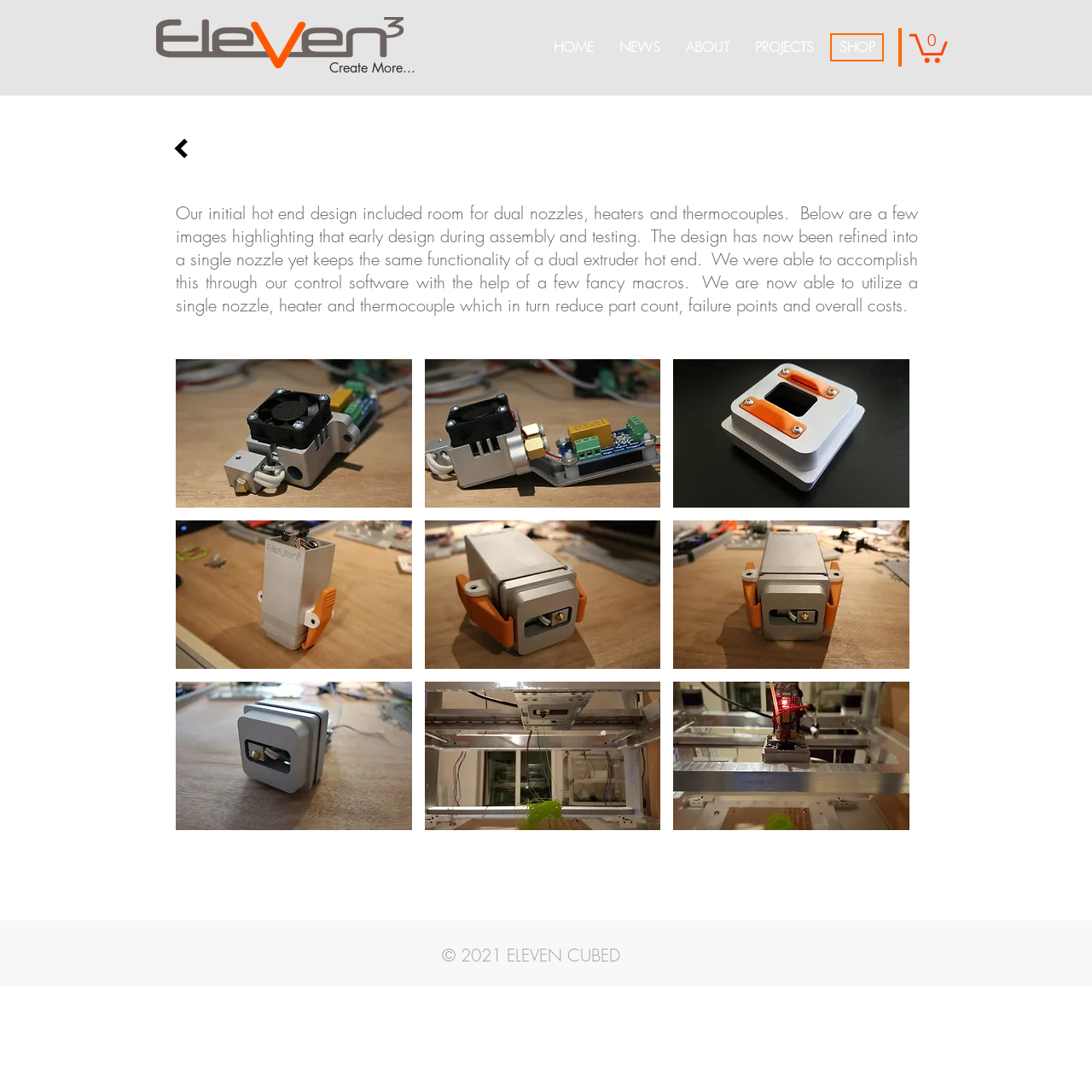Identify the bounding box coordinates of the area you need to click to perform the following instruction: "View the 'Matrix gallery'".

[0.161, 0.329, 0.833, 0.78]